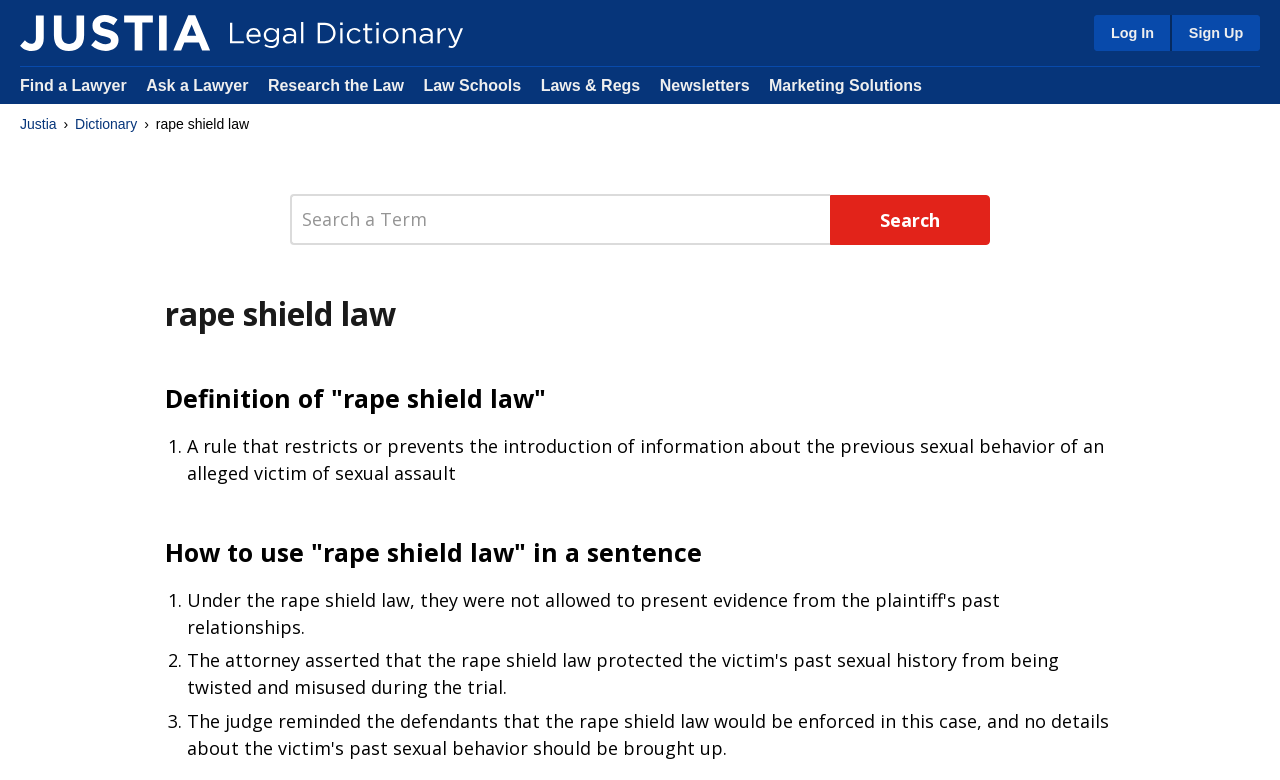Could you find the bounding box coordinates of the clickable area to complete this instruction: "Log in"?

[0.855, 0.019, 0.914, 0.065]